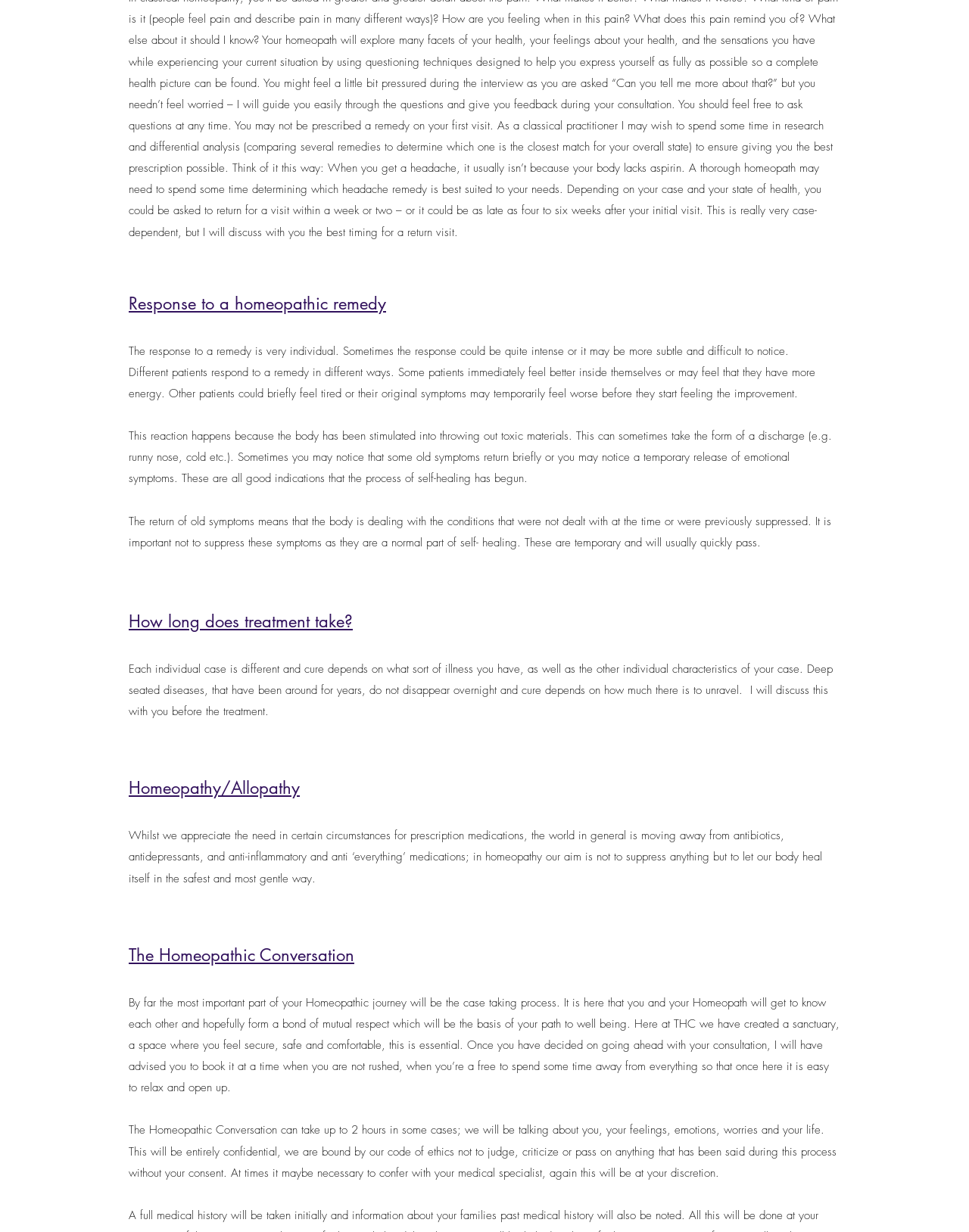How long can the Homeopathic Conversation take?
Provide a comprehensive and detailed answer to the question.

The Homeopathic Conversation can take up to 2 hours in some cases, as it involves a thorough discussion about the patient's life, feelings, and emotions, and is a confidential process, as stated in the section 'The Homeopathic Conversation'.